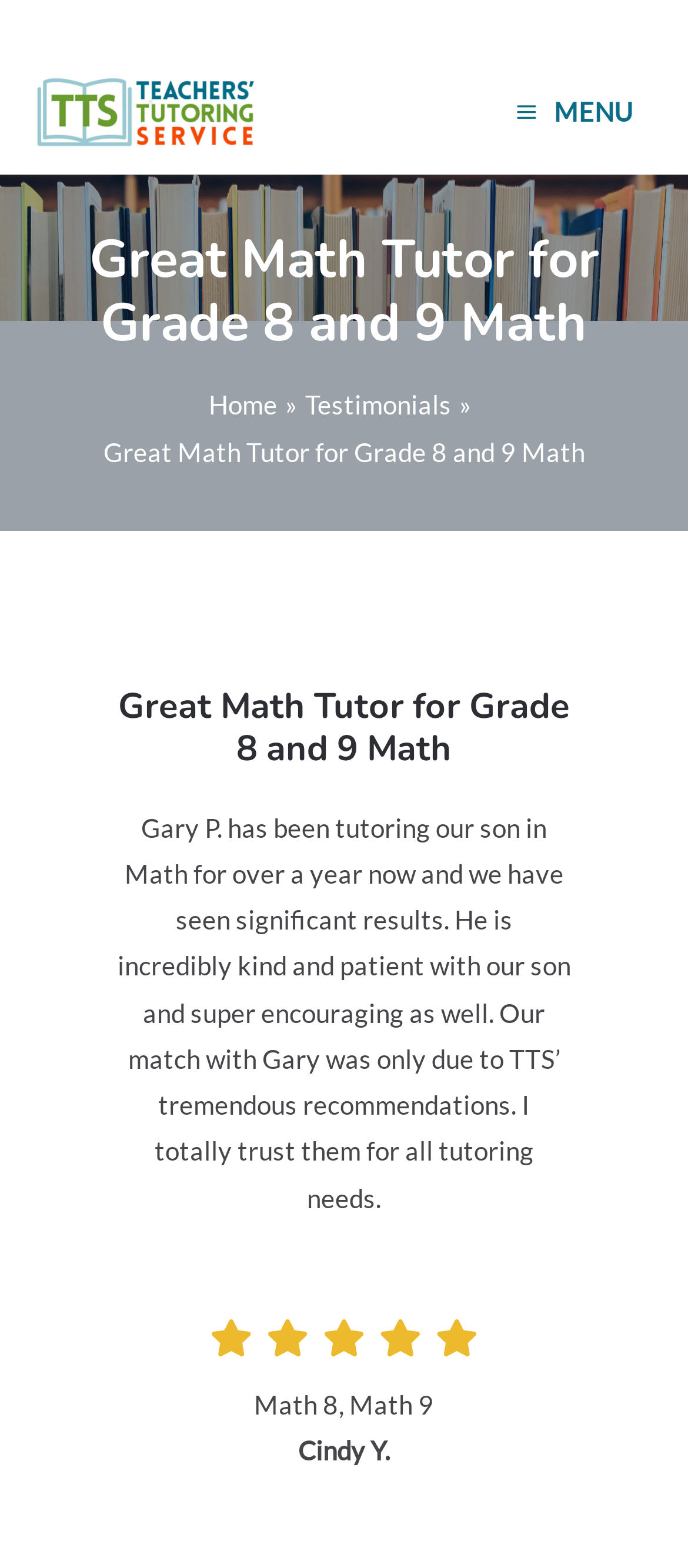What is the name of the parent who wrote the testimonial?
Refer to the image and offer an in-depth and detailed answer to the question.

I found the name of the parent who wrote the testimonial by looking at the text at the bottom of the page, which says 'Cindy Y.'. This text is likely the name of the parent who wrote the testimonial about the math tutor.